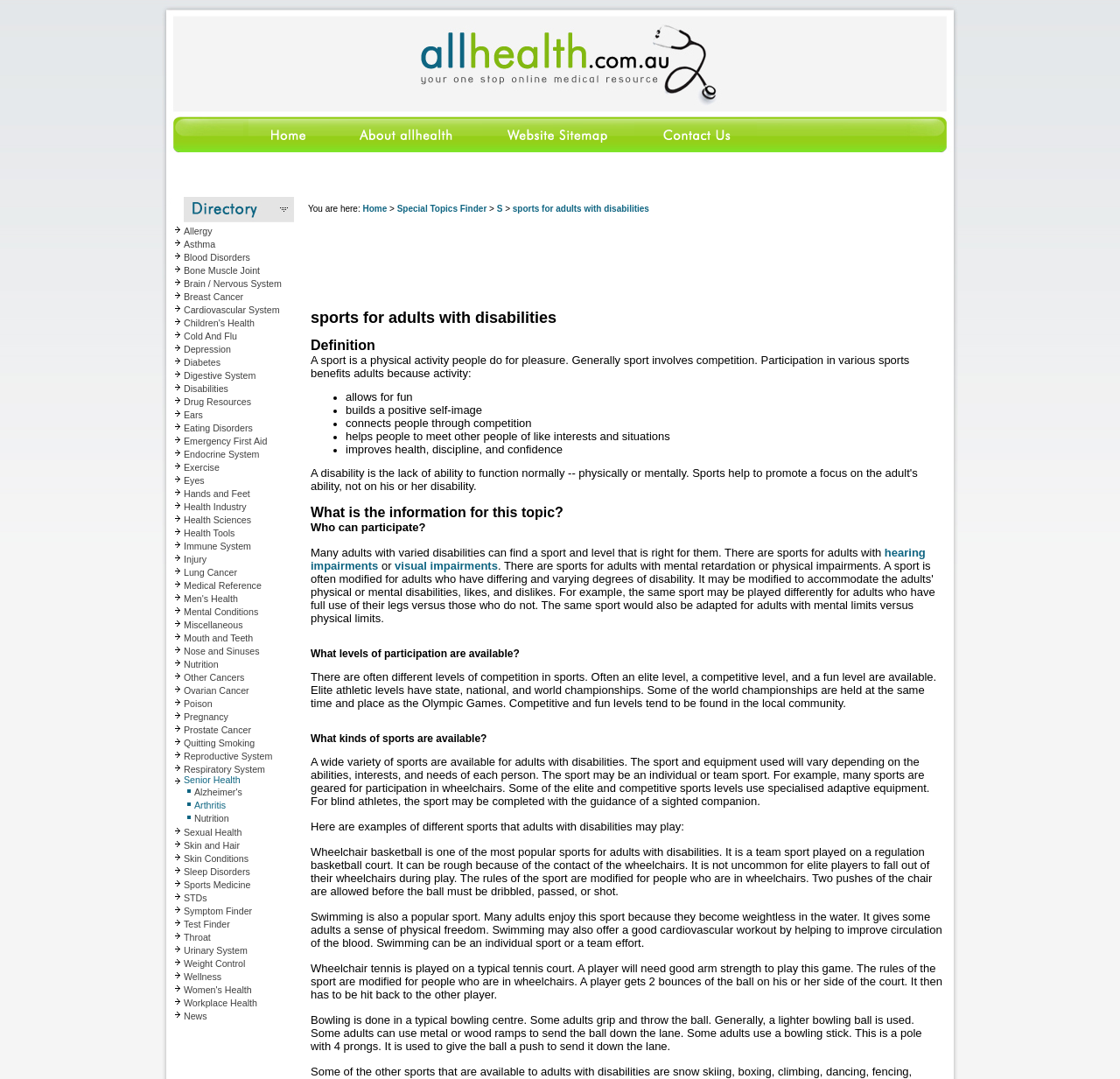Summarize the webpage comprehensively, mentioning all visible components.

This webpage is about sports for adults with disabilities, and it appears to be a medical reference library and symptom finder. At the top of the page, there is a navigation menu with five tabs: "Home", "About AllHealth", "Website Sitemap", and "Contact Us". Each tab has an associated image.

Below the navigation menu, there is a large section that takes up most of the page. This section is divided into two columns. The left column contains a table with multiple rows, each representing a different health topic. The topics include "Allergy", "Asthma", "Blood Disorders", "Bone Muscle Joint", "Brain / Nervous System", "Breast Cancer", and "Cardiovascular System". Each topic has an associated image.

The right column of the section is empty, except for a small image at the top. There is also a small image at the very bottom of the page, which appears to be a separator or a footer image.

Overall, the webpage has a simple and organized layout, with a focus on providing easy access to various health topics related to sports for adults with disabilities.